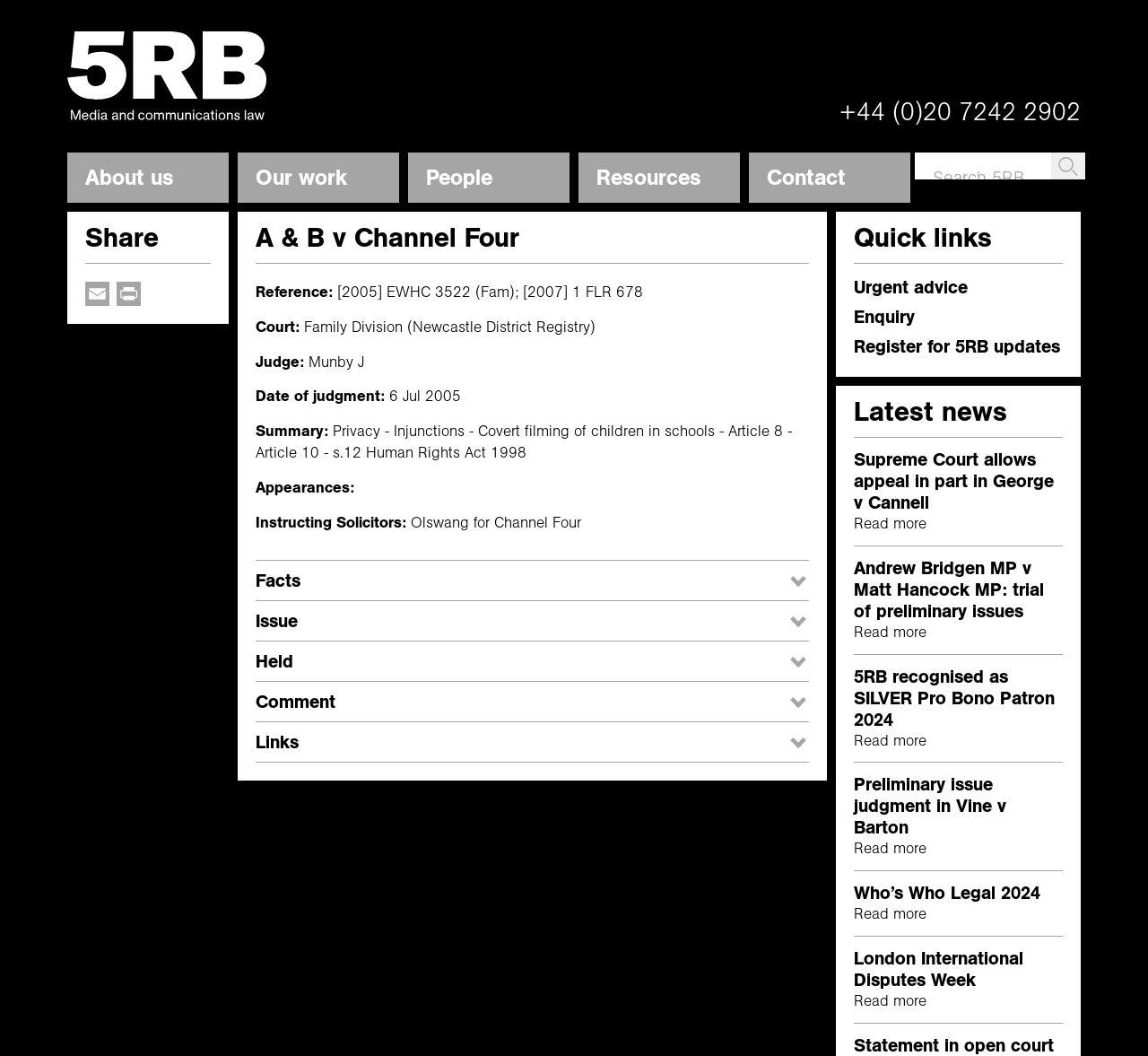Find and specify the bounding box coordinates that correspond to the clickable region for the instruction: "Contact 5RB".

[0.652, 0.144, 0.793, 0.193]